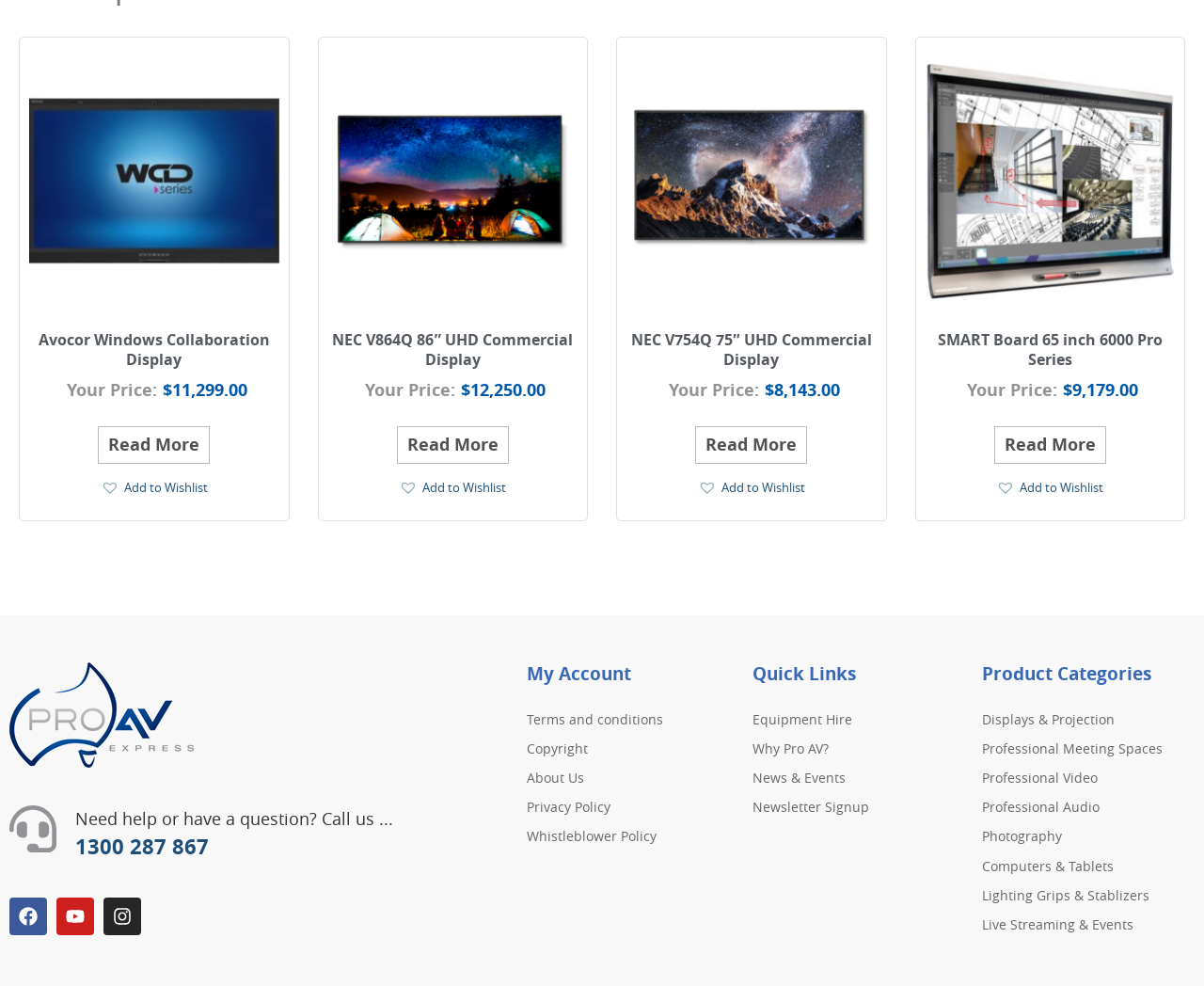Identify the bounding box coordinates of the region I need to click to complete this instruction: "View details of Avocor Windows Collaboration Display".

[0.024, 0.057, 0.232, 0.418]